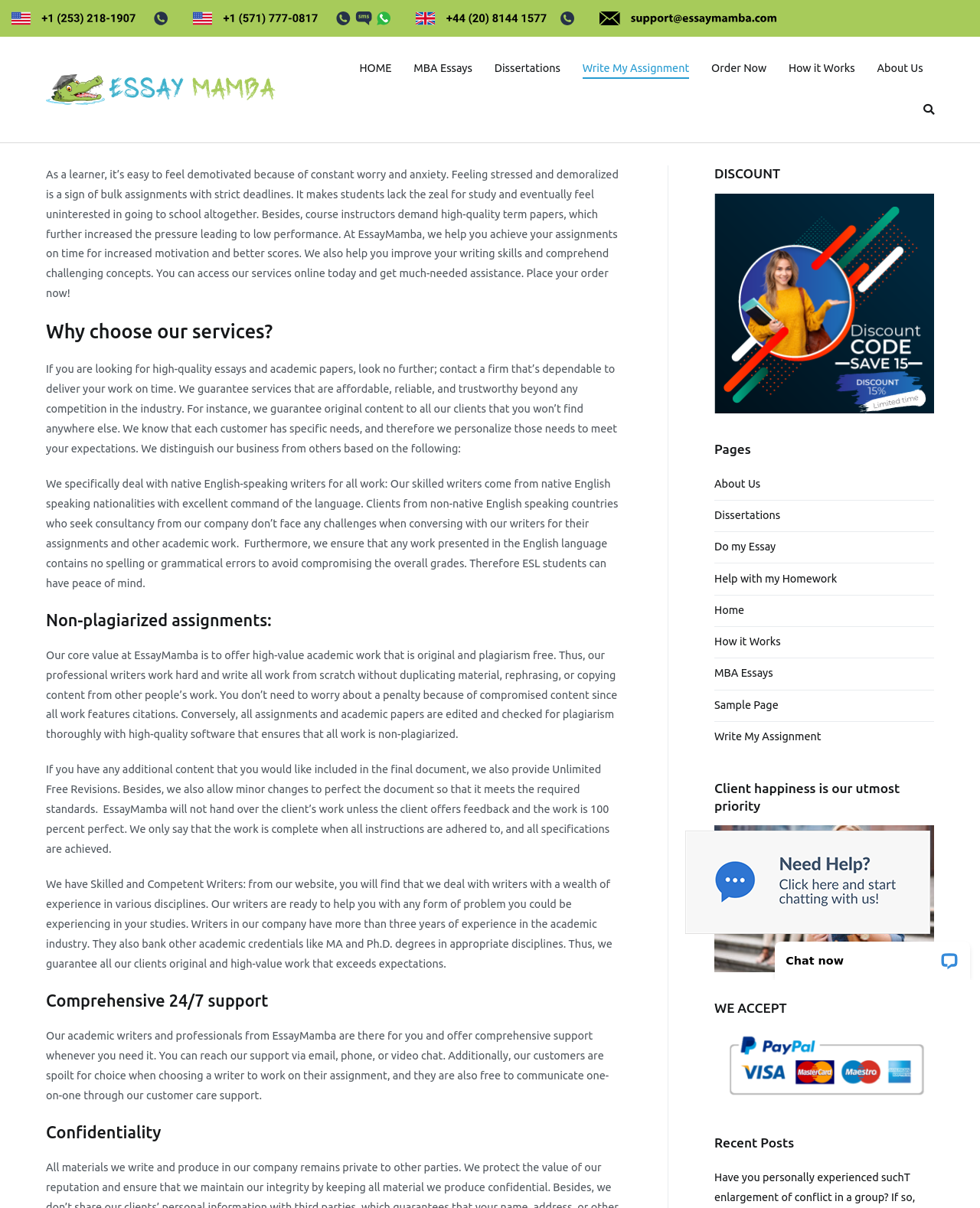Locate the UI element described by Help with my Homework and provide its bounding box coordinates. Use the format (top-left x, top-left y, bottom-right x, bottom-right y) with all values as floating point numbers between 0 and 1.

[0.729, 0.467, 0.854, 0.492]